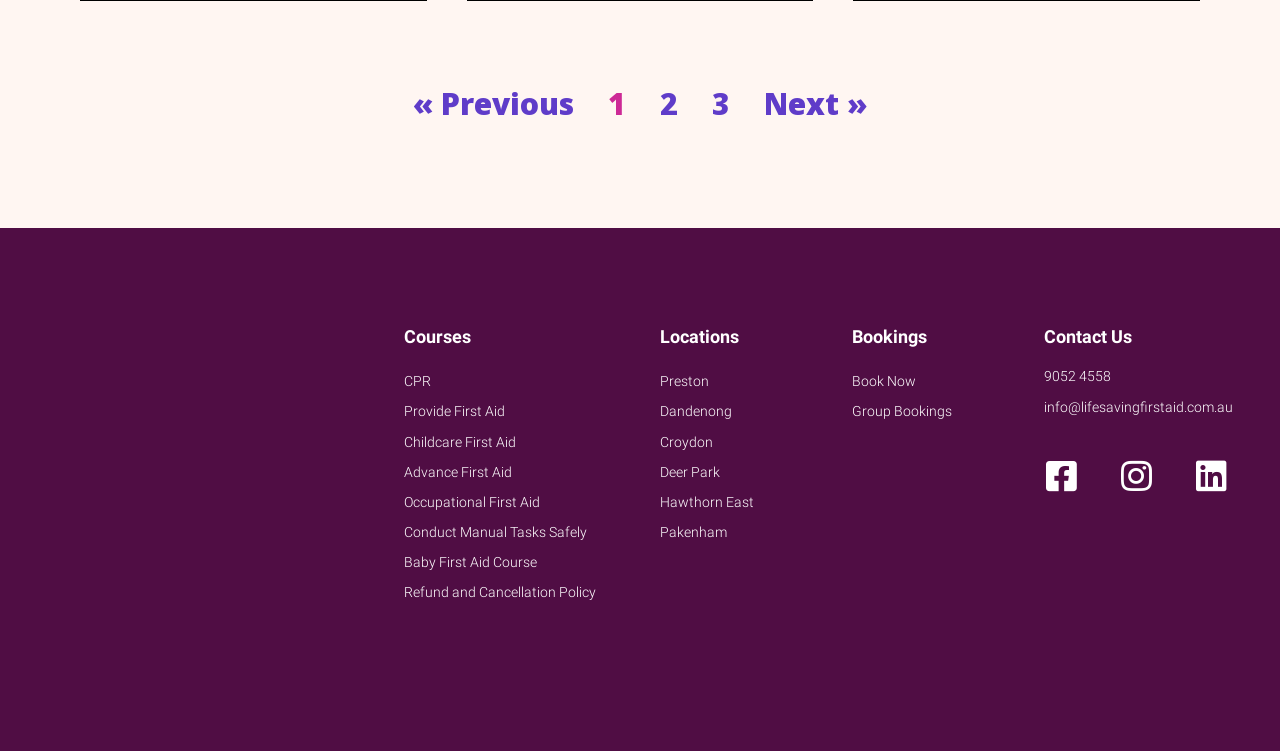Specify the bounding box coordinates of the area to click in order to execute this command: 'Contact us via phone'. The coordinates should consist of four float numbers ranging from 0 to 1, and should be formatted as [left, top, right, bottom].

[0.816, 0.488, 0.984, 0.516]